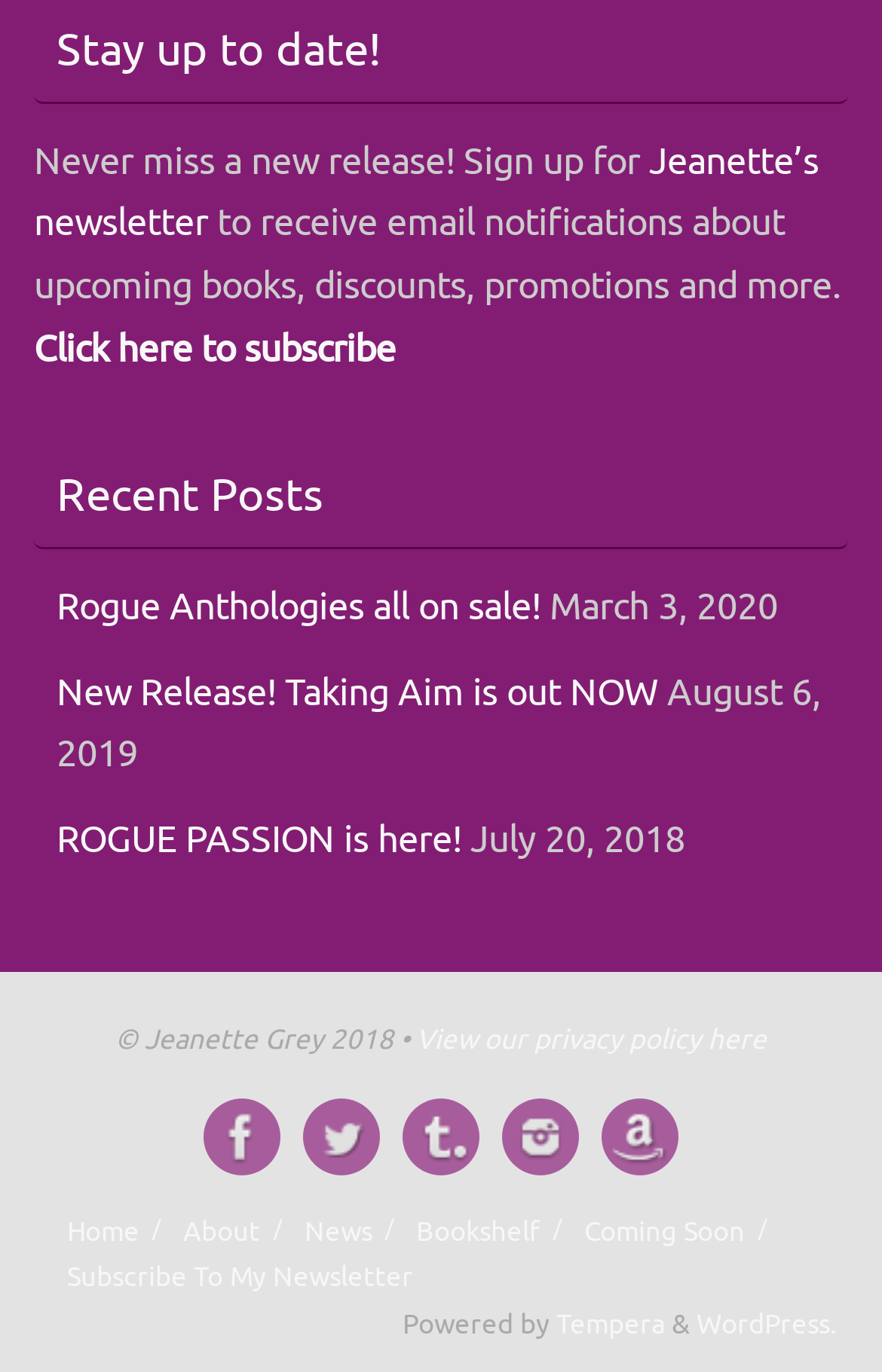Answer this question in one word or a short phrase: What is the author's name?

Jeanette Grey